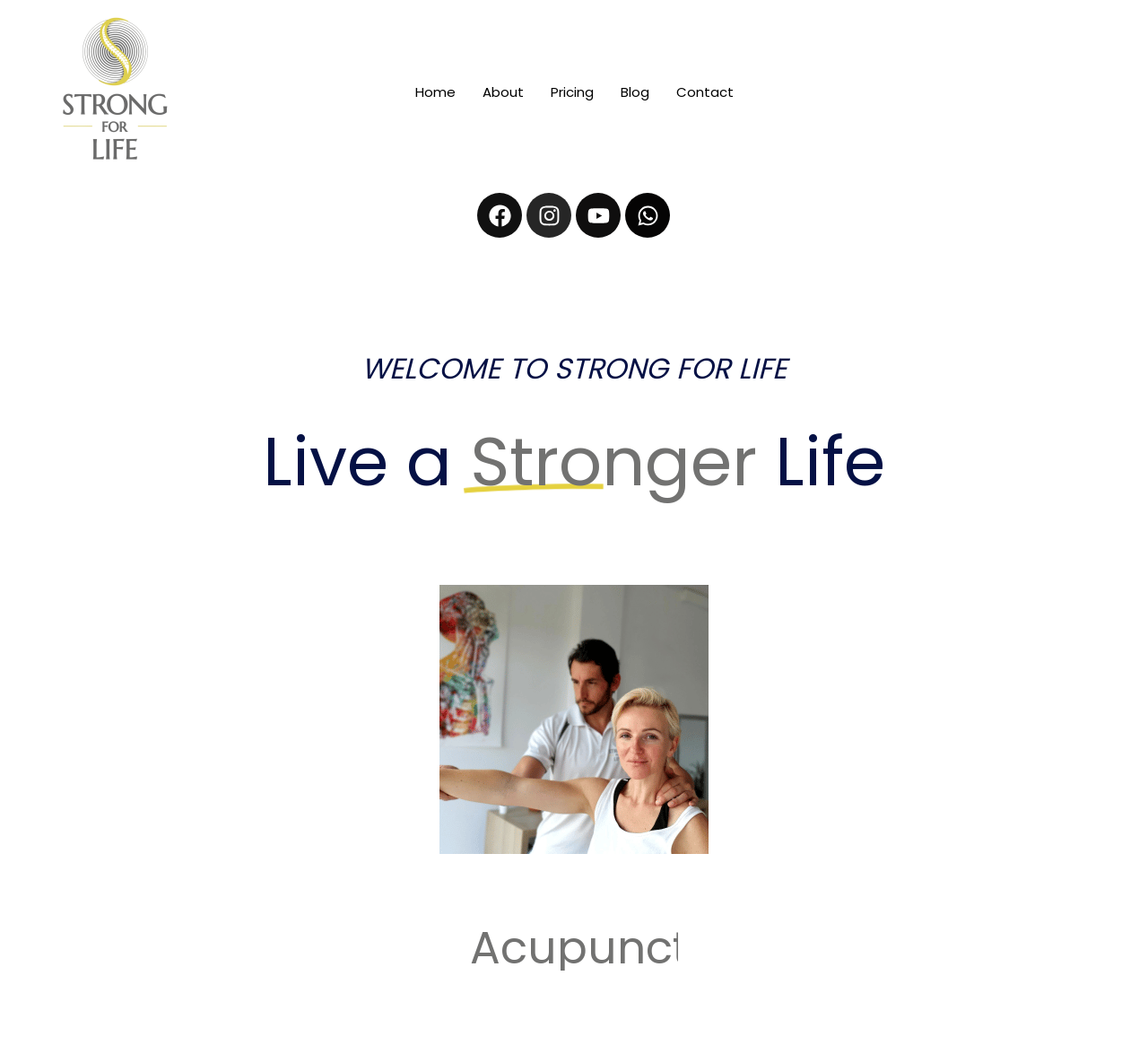Answer the question below in one word or phrase:
How many navigation links are available?

5